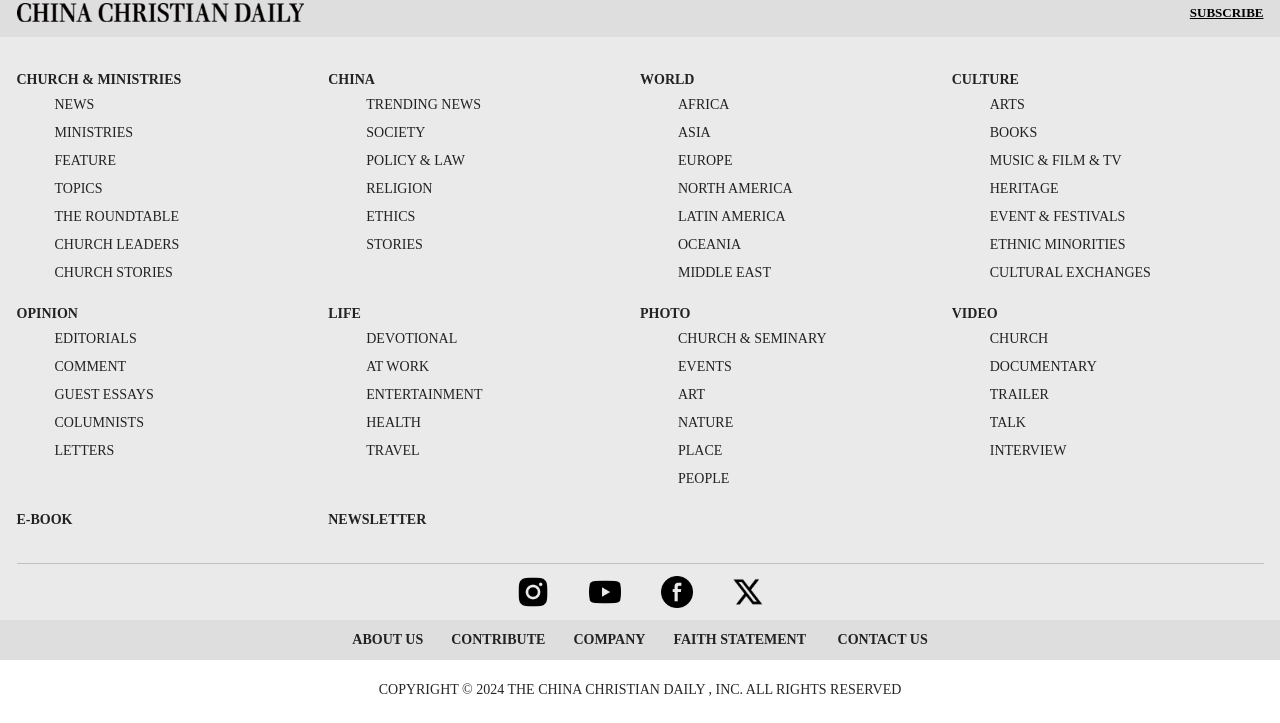Please identify the bounding box coordinates of the clickable area that will allow you to execute the instruction: "Subscribe to the newsletter".

[0.93, 0.006, 0.987, 0.027]